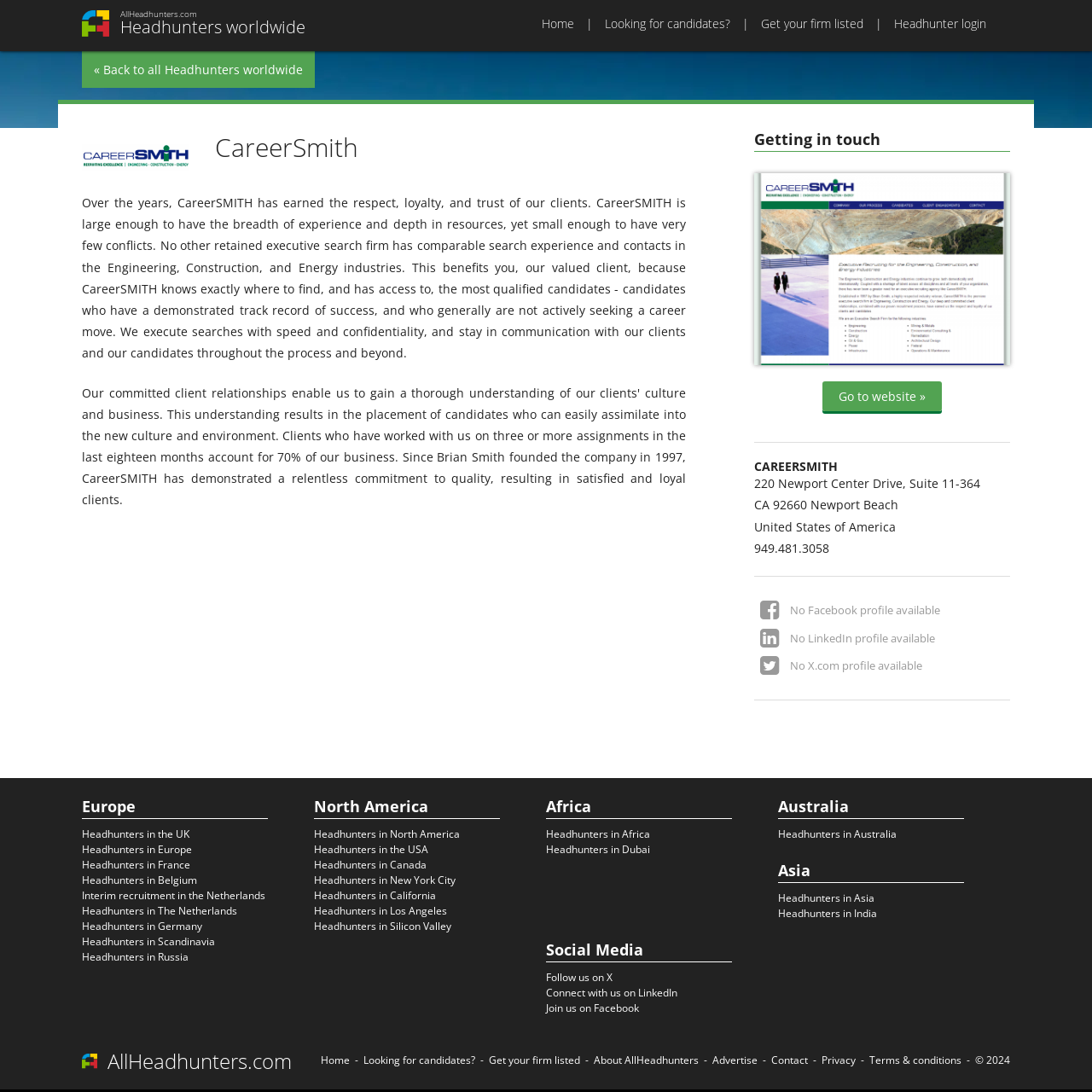Provide the bounding box coordinates of the area you need to click to execute the following instruction: "Write your name".

None